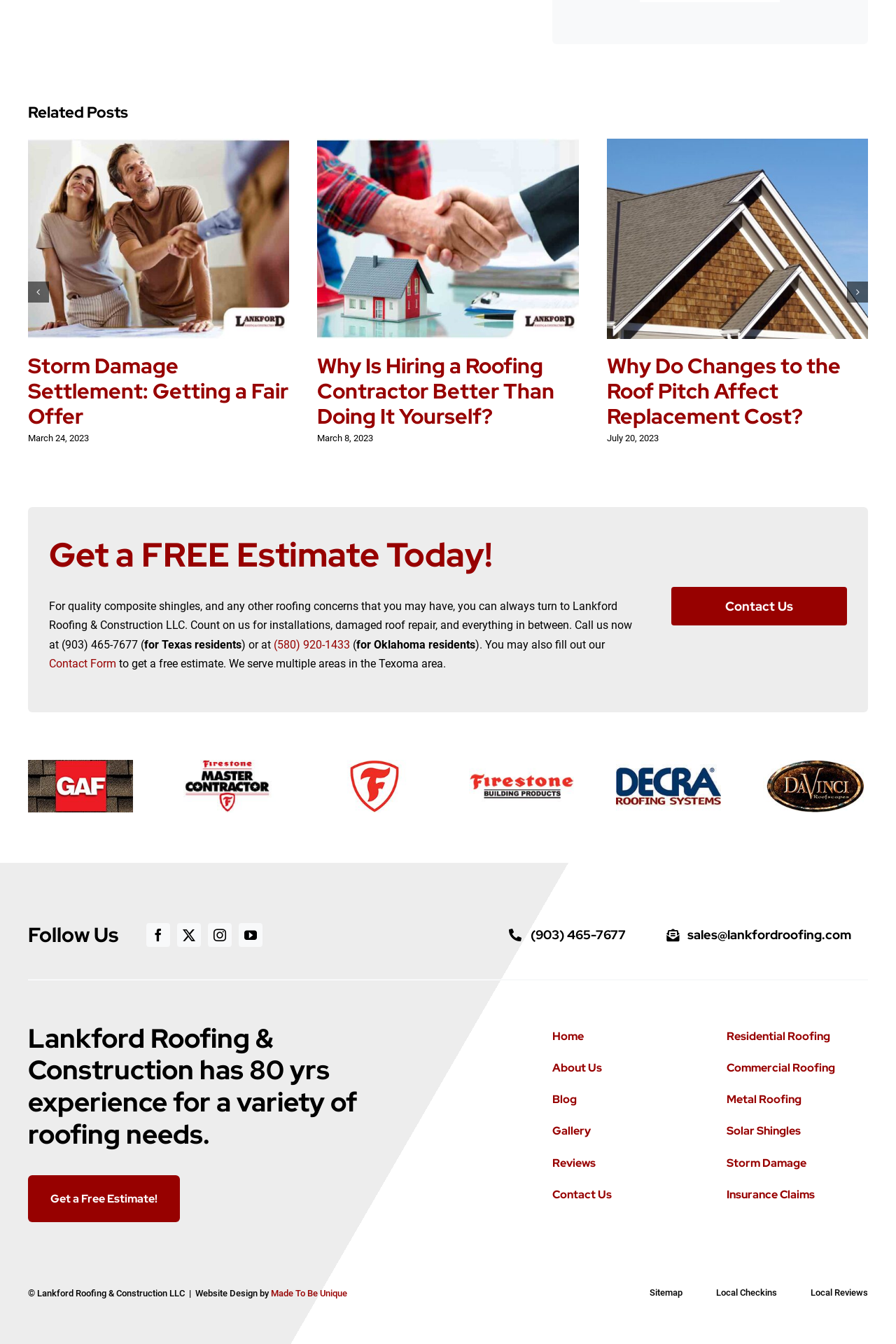Identify the bounding box coordinates of the region that needs to be clicked to carry out this instruction: "View 'Why Is Hiring a Roofing Contractor Better Than Doing It Yourself?'". Provide these coordinates as four float numbers ranging from 0 to 1, i.e., [left, top, right, bottom].

[0.061, 0.103, 0.353, 0.252]